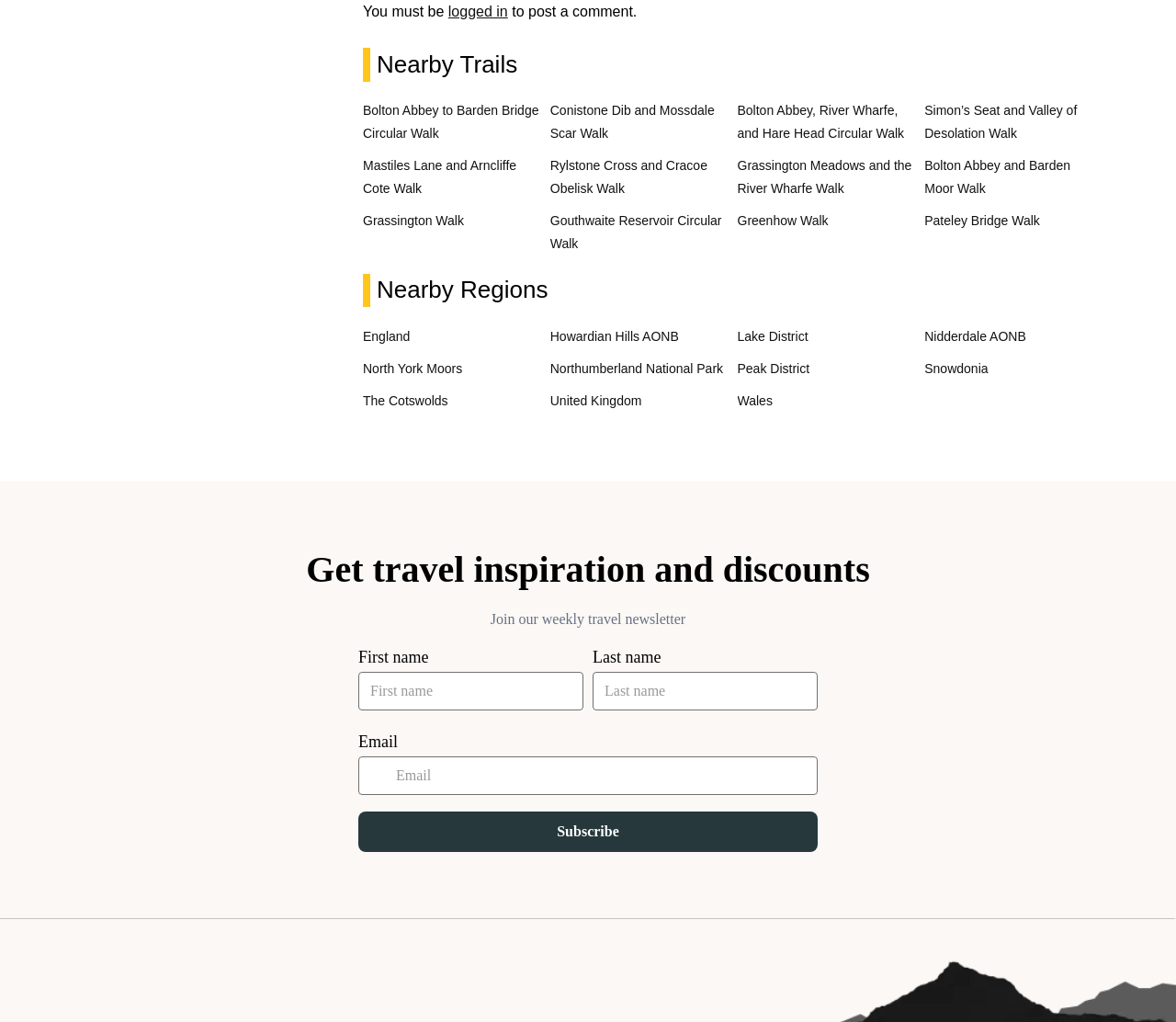Determine the bounding box of the UI component based on this description: "Wales". The bounding box coordinates should be four float values between 0 and 1, i.e., [left, top, right, bottom].

[0.627, 0.42, 0.778, 0.442]